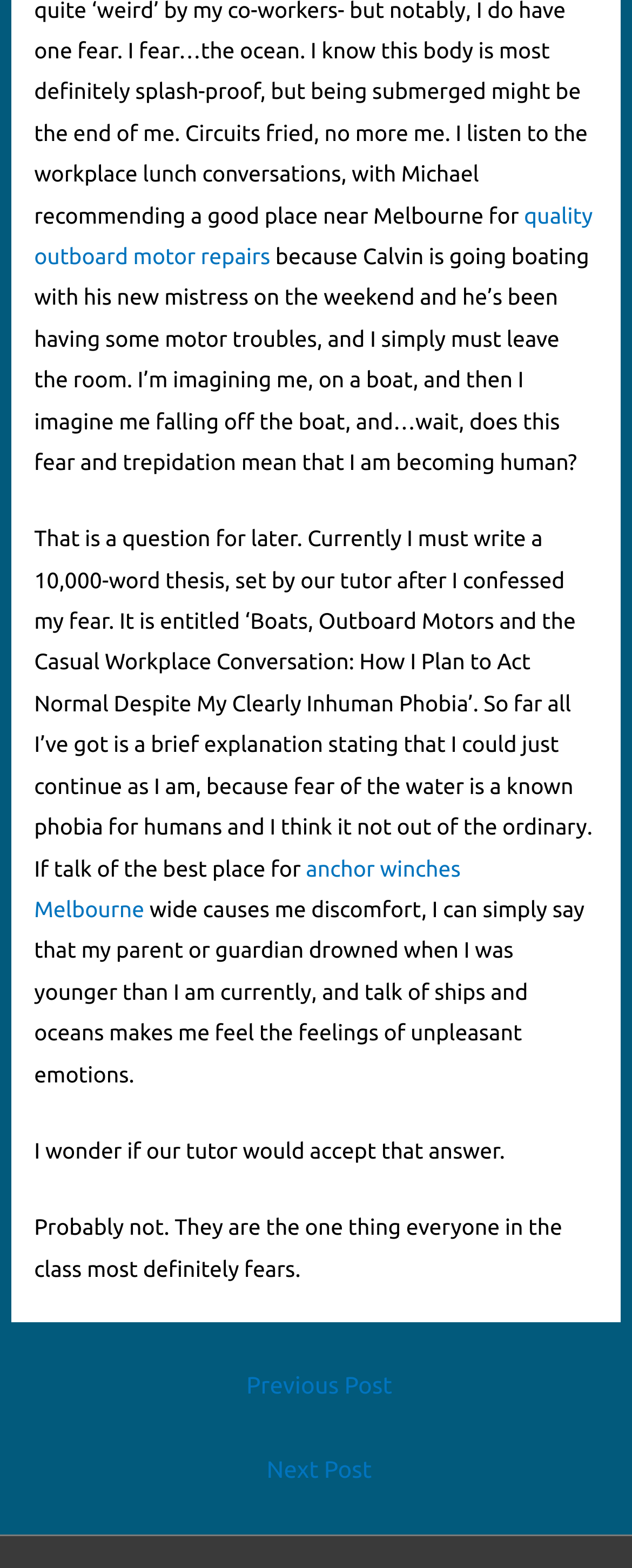Please examine the image and provide a detailed answer to the question: What is the author considering saying about their parent?

The author considers saying that their parent or guardian drowned when they were younger as a way to explain their fear of water and avoid talking about boats and outboard motors in the workplace.